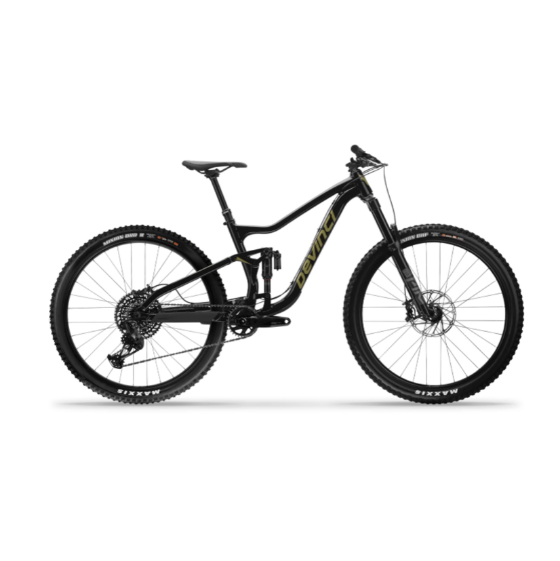Craft a thorough explanation of what is depicted in the image.

The image showcases the Devinci Troy A29 GX 12s, an advanced mid-travel trail bike designed for versatility and performance on various terrains. With its sleek black frame featuring a distinctive yellow "Devinci" logo, the bike combines durability with aesthetic appeal. It is equipped with 140mm of rear suspension, optimizing both uphill and downhill capabilities, ensuring a smooth ride. The robust Maxxis tires provide excellent grip, enhancing stability on rugged pathways. This model is ideal for cyclists seeking a dependable machine that balances agility and robustness, making it a perfect choice for adventurous trails.